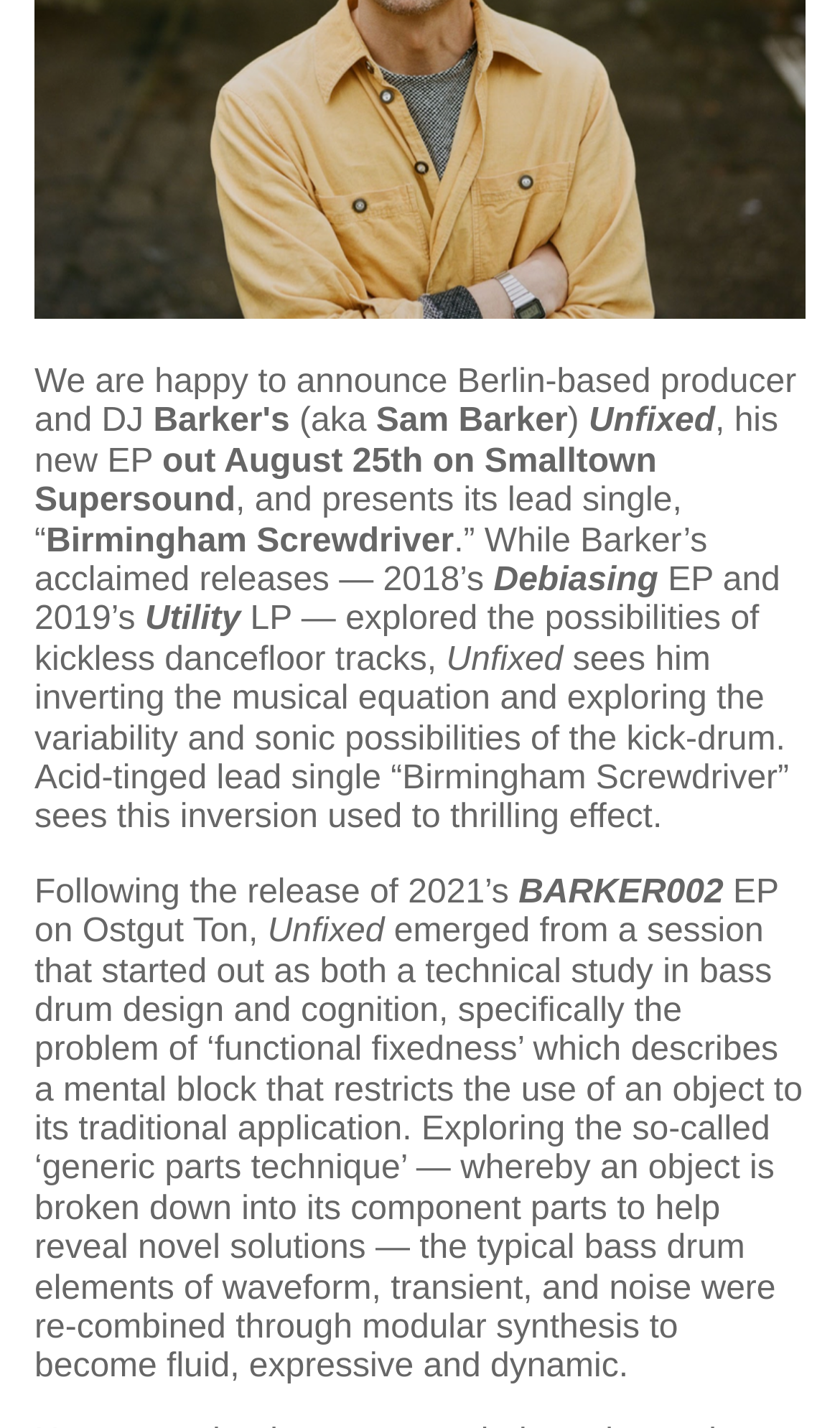Identify the bounding box for the element characterized by the following description: "alt="barker.png"".

[0.041, 0.203, 0.959, 0.229]